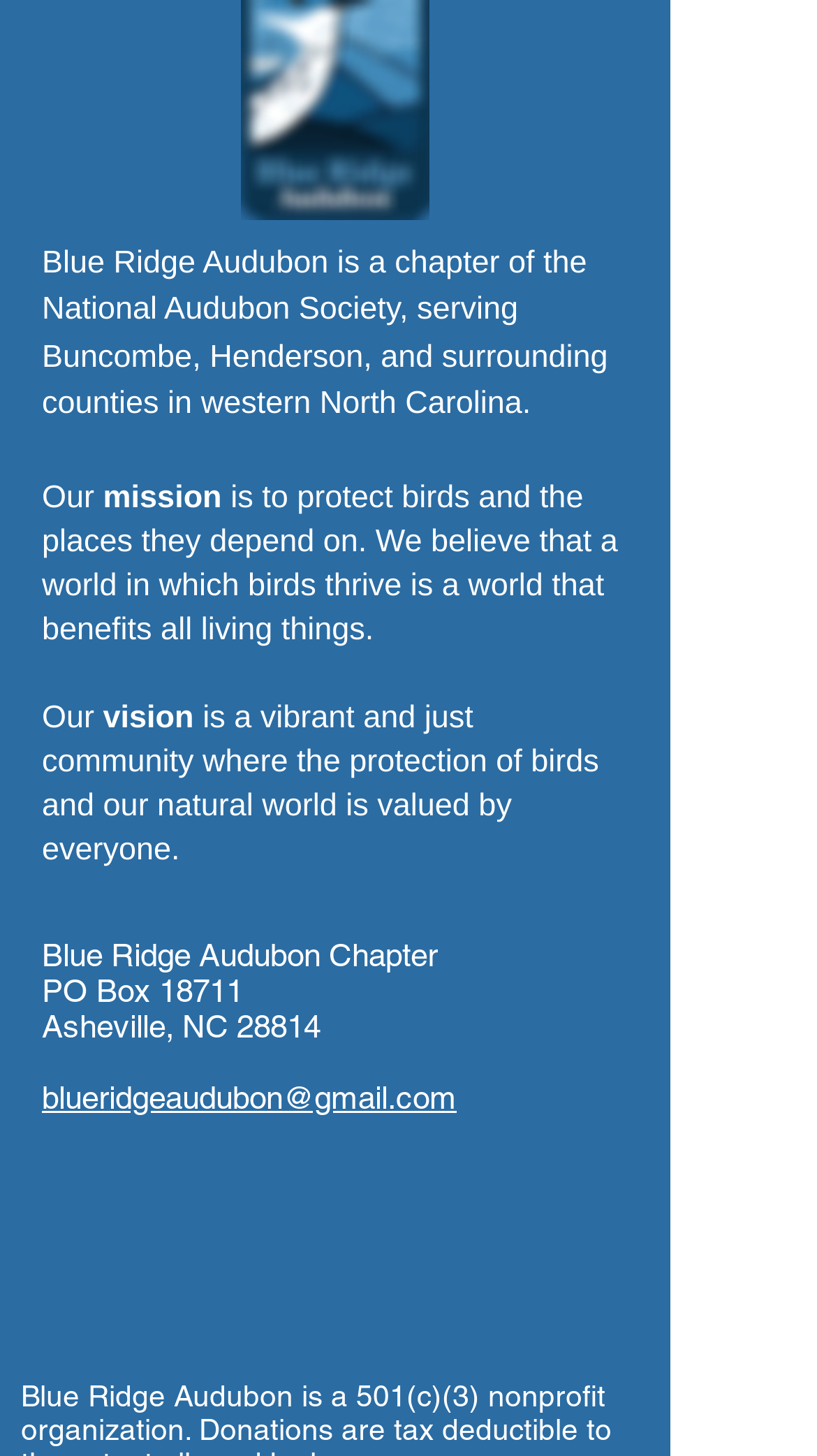Mark the bounding box of the element that matches the following description: "aria-label="Instagram Social Icon"".

[0.487, 0.78, 0.585, 0.835]